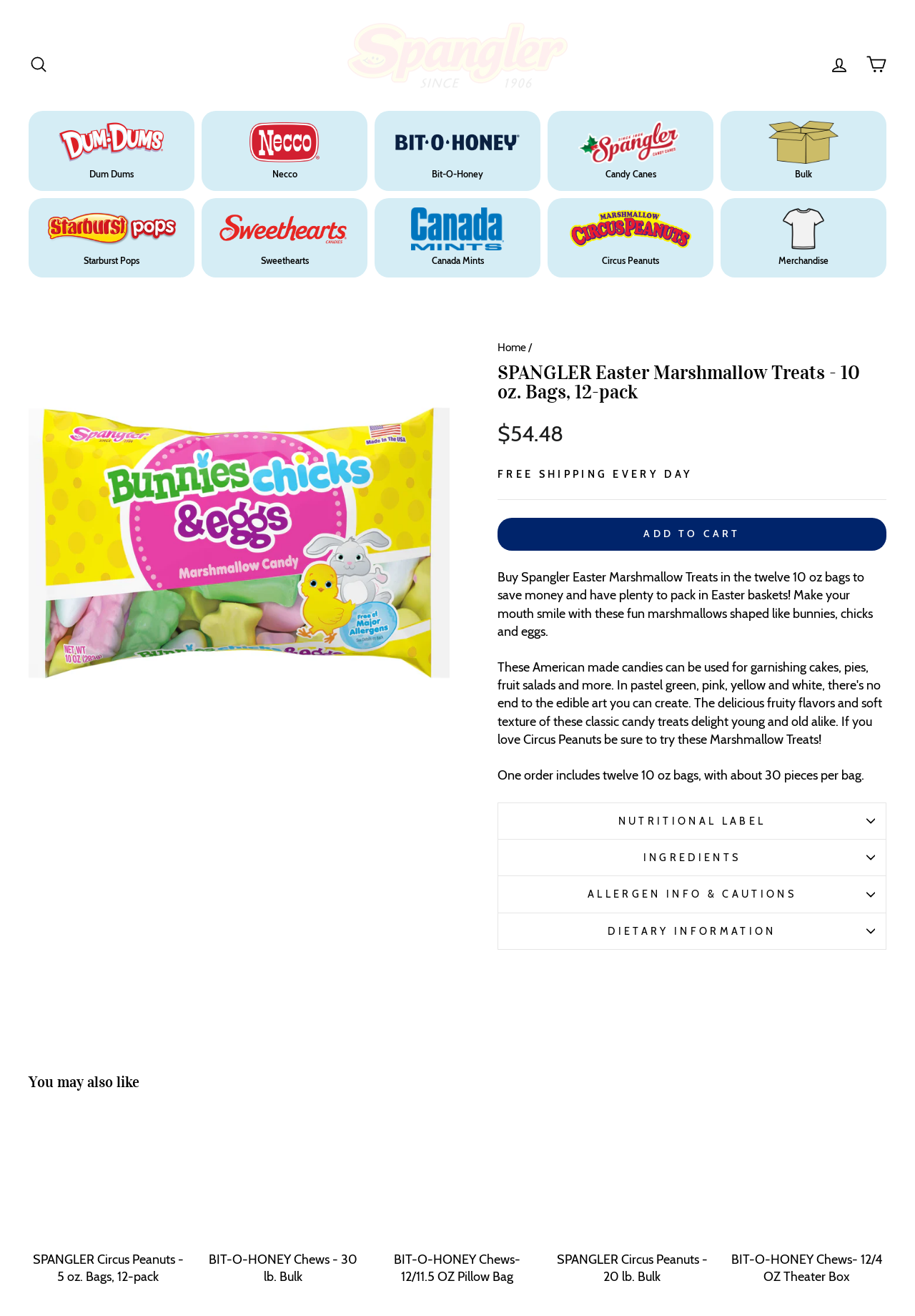Locate the bounding box coordinates of the element you need to click to accomplish the task described by this instruction: "Log in".

[0.897, 0.036, 0.938, 0.061]